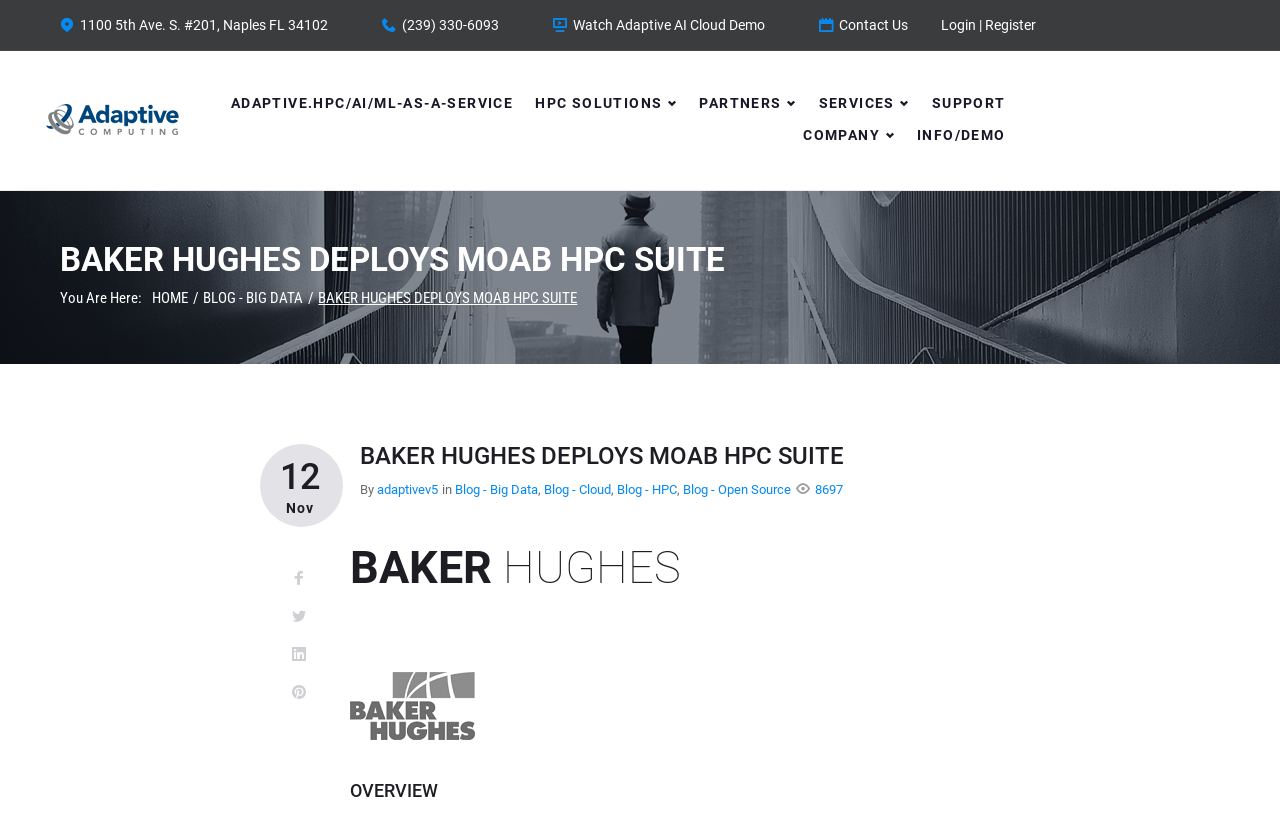Determine the bounding box coordinates of the region I should click to achieve the following instruction: "Register for an account". Ensure the bounding box coordinates are four float numbers between 0 and 1, i.e., [left, top, right, bottom].

[0.769, 0.019, 0.809, 0.043]